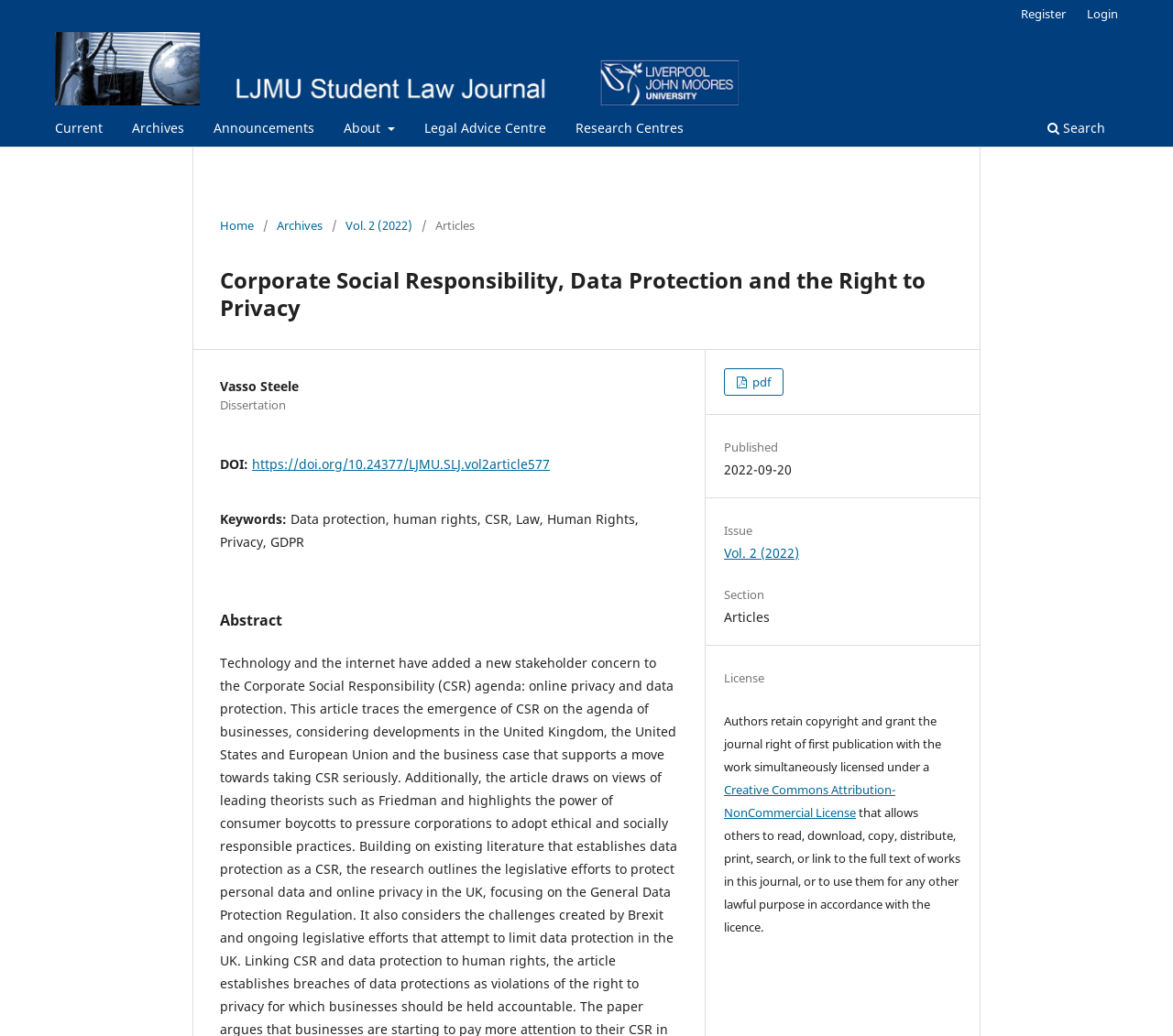Pinpoint the bounding box coordinates of the clickable area needed to execute the instruction: "view article in pdf format". The coordinates should be specified as four float numbers between 0 and 1, i.e., [left, top, right, bottom].

[0.617, 0.355, 0.668, 0.382]